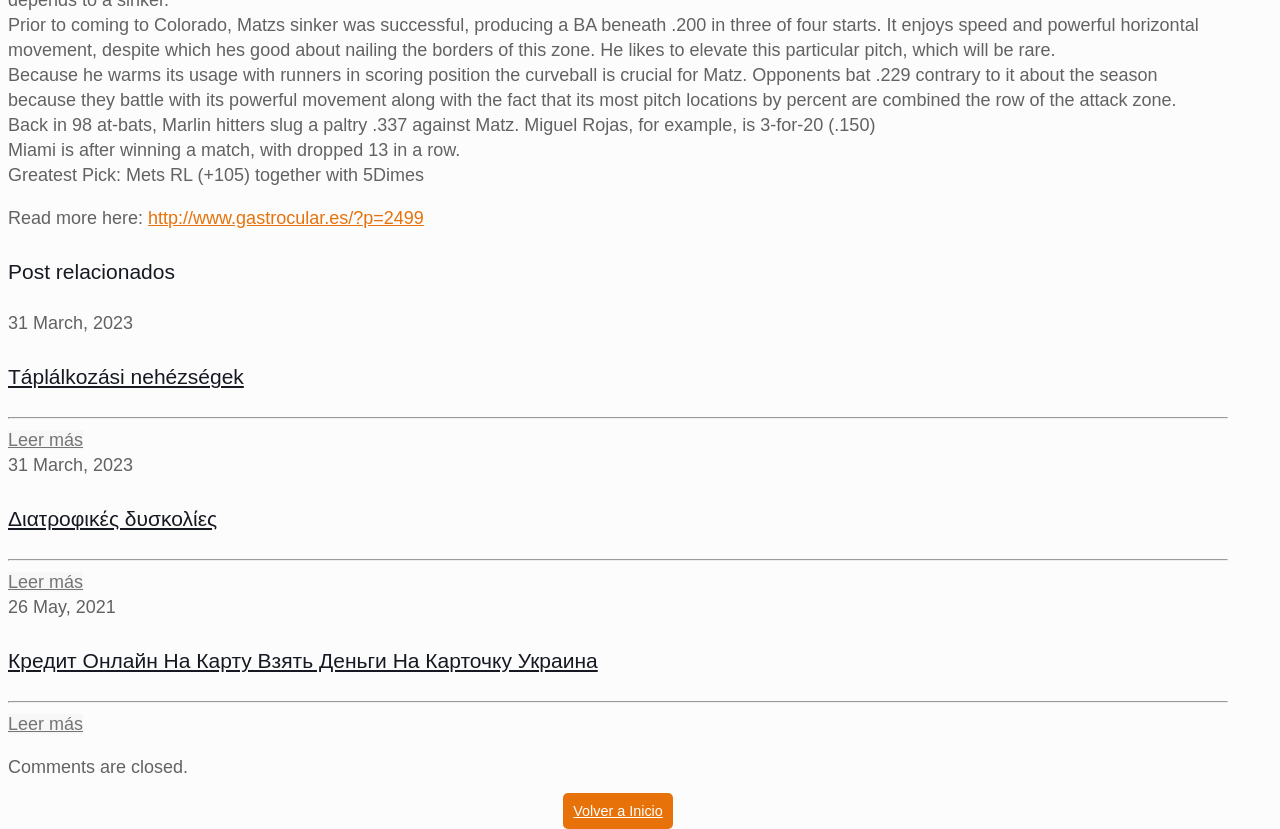Extract the bounding box coordinates for the UI element described by the text: "Leer más". The coordinates should be in the form of [left, top, right, bottom] with values between 0 and 1.

[0.006, 0.69, 0.065, 0.714]